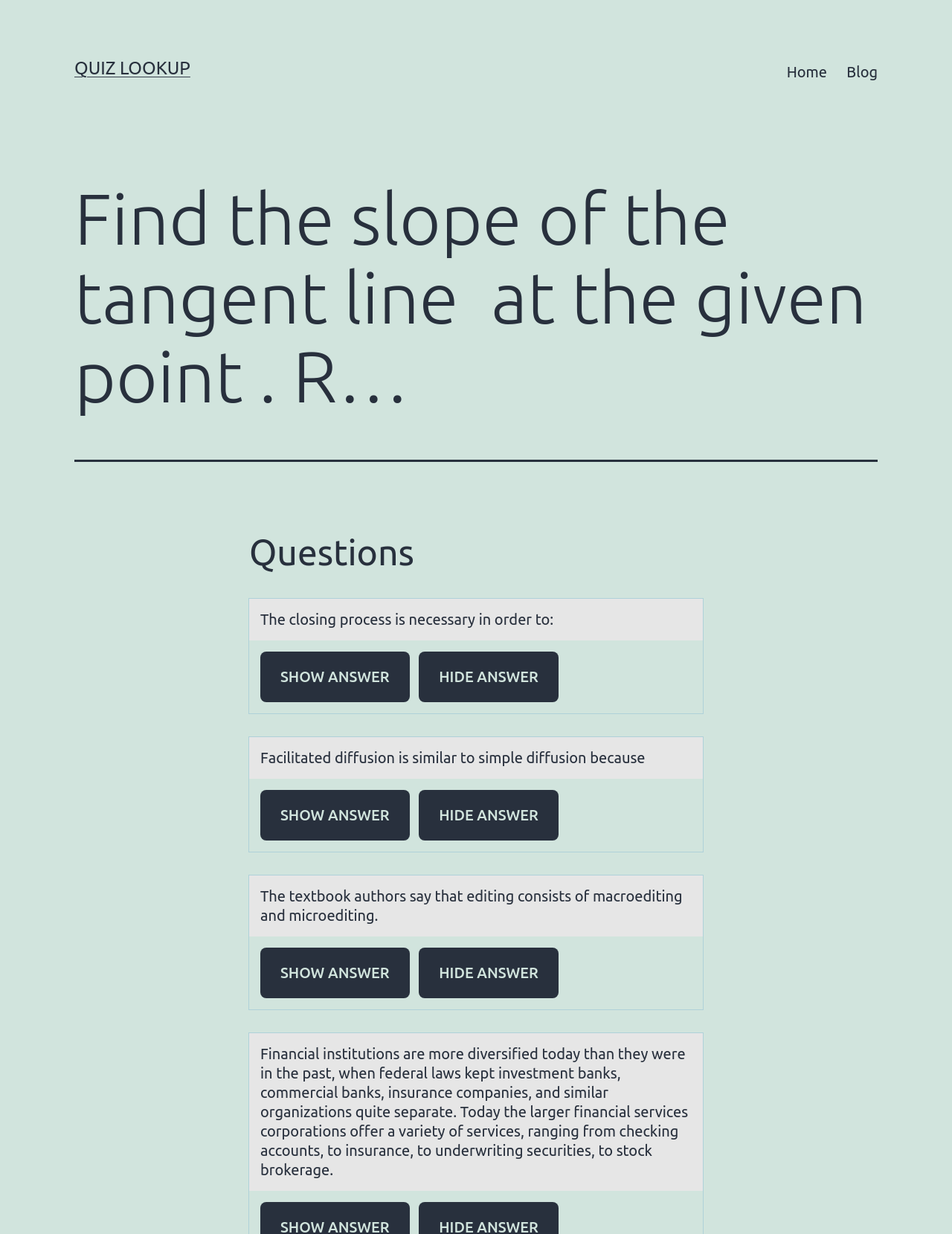Show me the bounding box coordinates of the clickable region to achieve the task as per the instruction: "Check out Laughter and Lament".

None